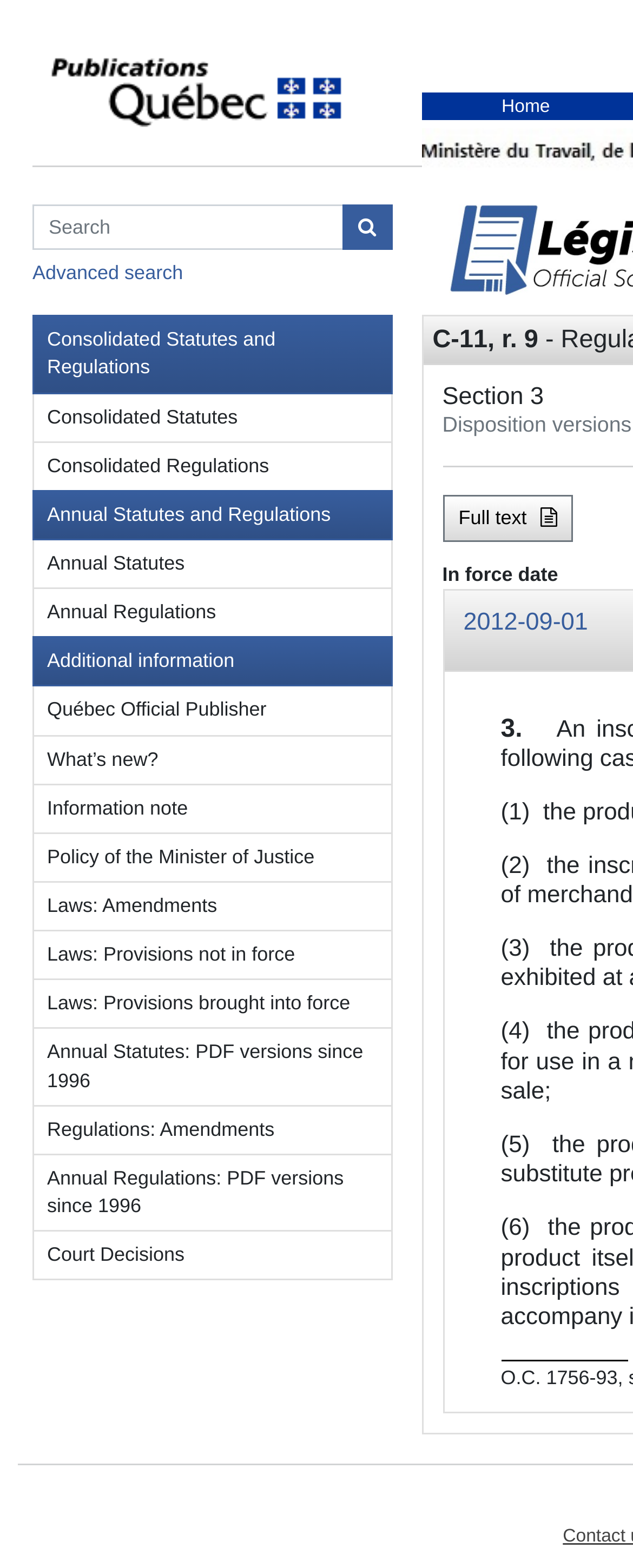Respond with a single word or phrase:
What type of information is provided in the links?

Legal information